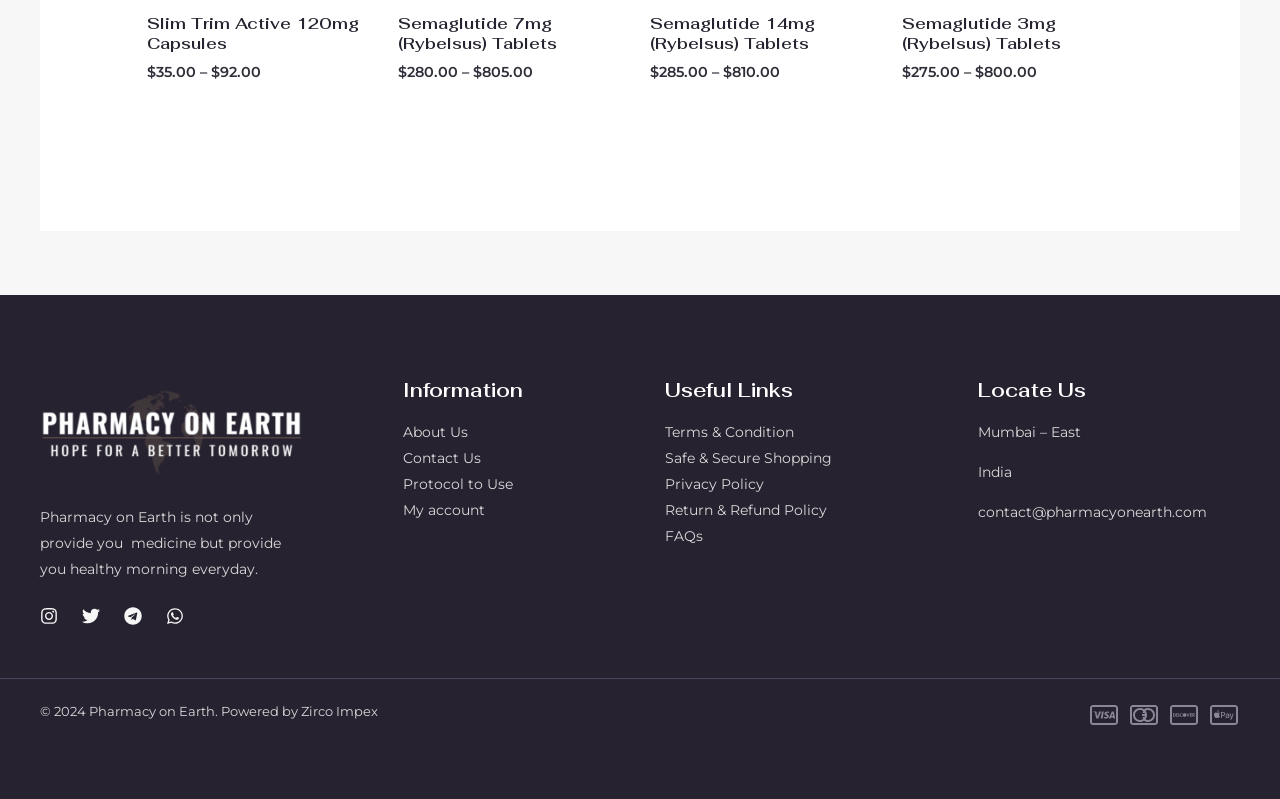What is the price of Semaglutide 7mg (Rybelsus) Tablets?
Please analyze the image and answer the question with as much detail as possible.

I found the link 'Semaglutide 7mg (Rybelsus) Tablets' and its corresponding prices '$280.00' and '$805.00' which are separated by a dash, indicating a price range.